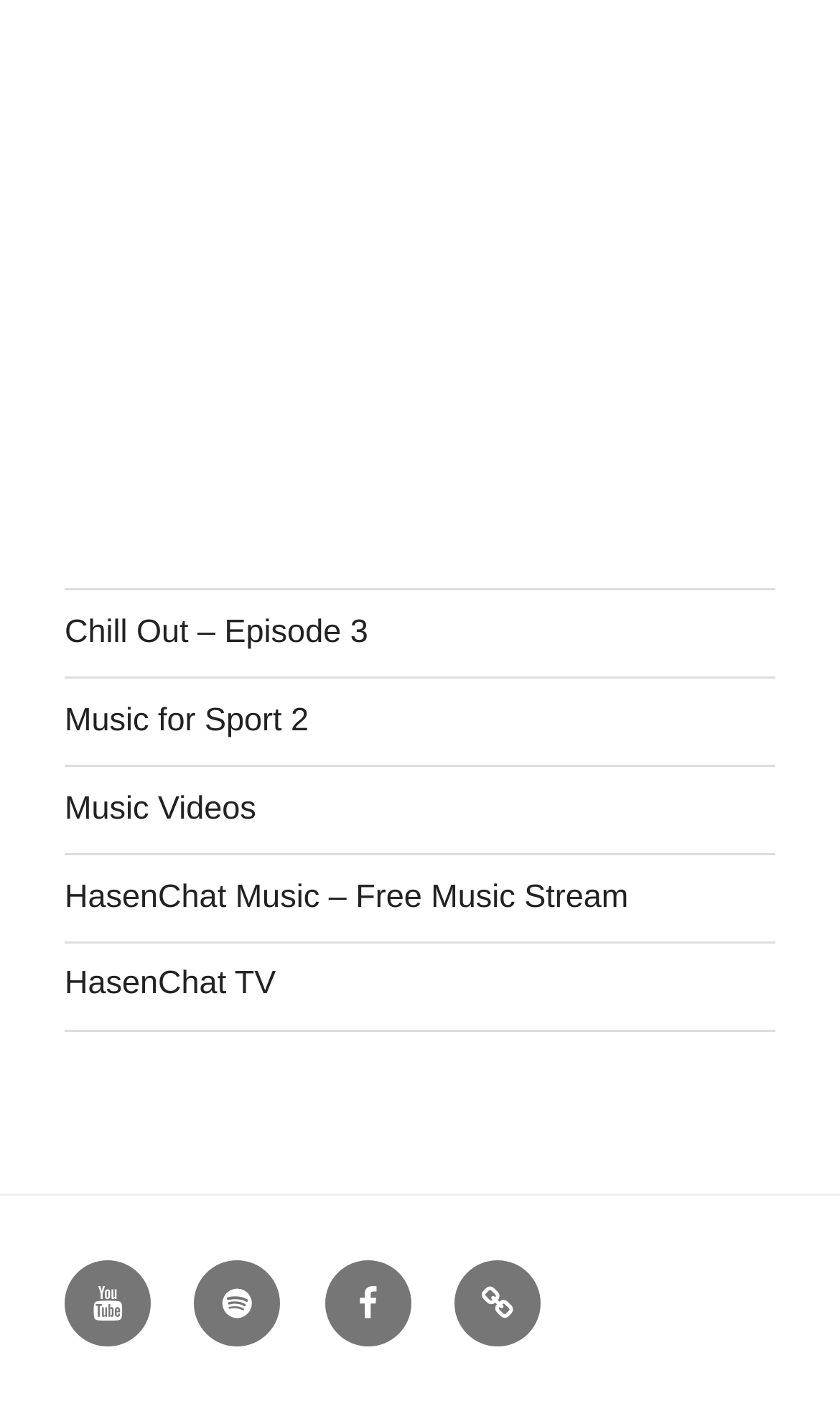Find the bounding box coordinates for the element described here: "Music Videos".

[0.077, 0.564, 0.305, 0.59]